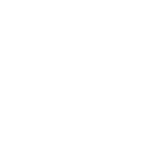What is the theme of the 'Electric Barbarian' release?
Refer to the image and provide a one-word or short phrase answer.

Convergence of tech and music